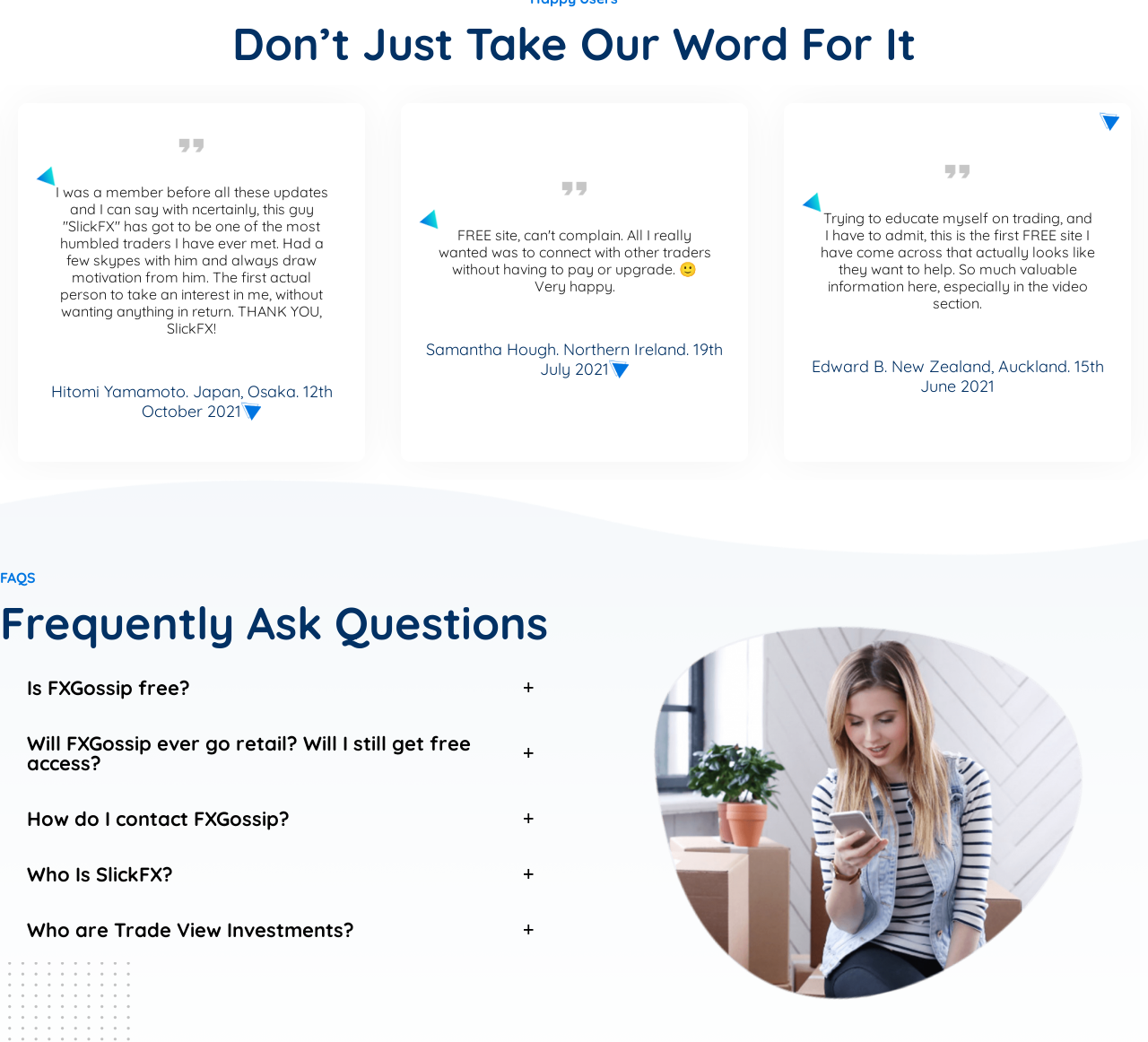Find the bounding box coordinates of the area that needs to be clicked in order to achieve the following instruction: "view About page". The coordinates should be specified as four float numbers between 0 and 1, i.e., [left, top, right, bottom].

None